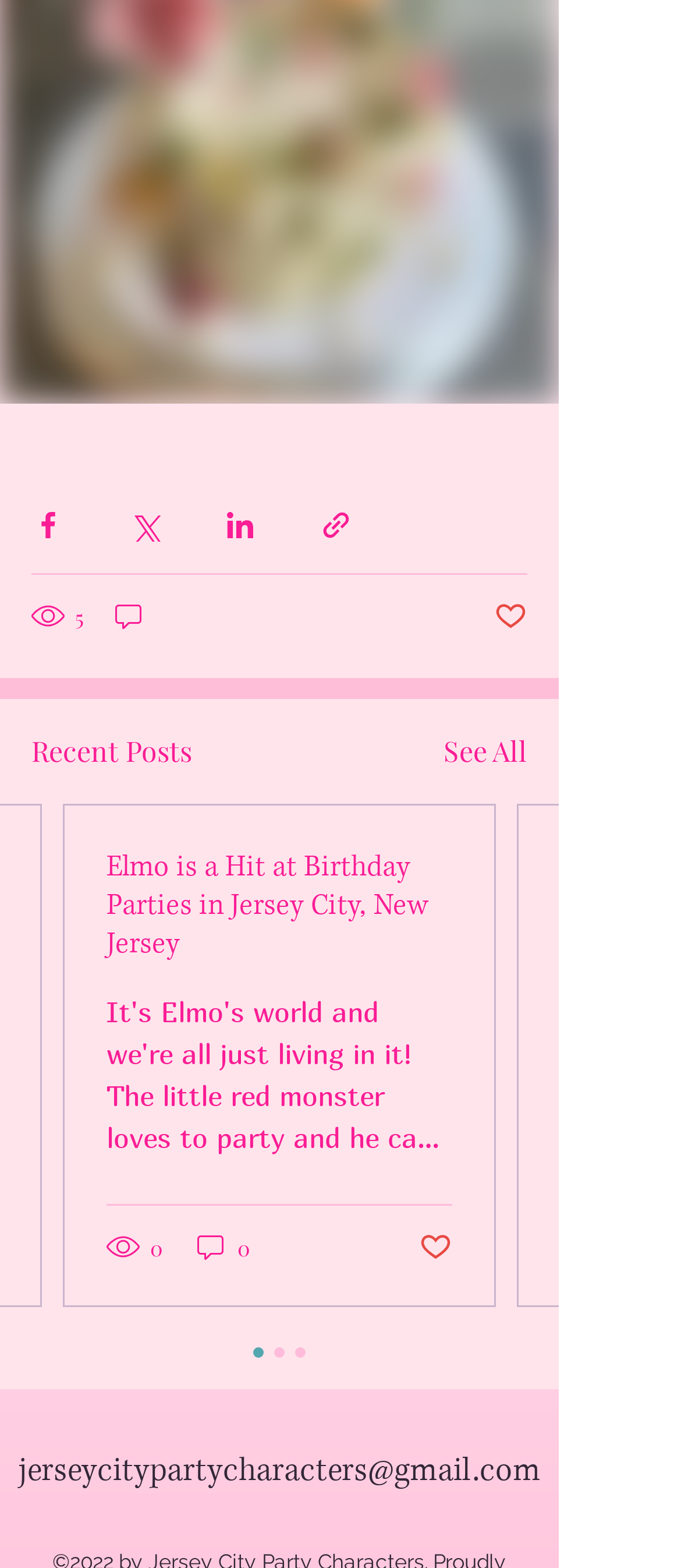Please find the bounding box coordinates of the clickable region needed to complete the following instruction: "Read the article about Elmo". The bounding box coordinates must consist of four float numbers between 0 and 1, i.e., [left, top, right, bottom].

[0.156, 0.54, 0.664, 0.614]